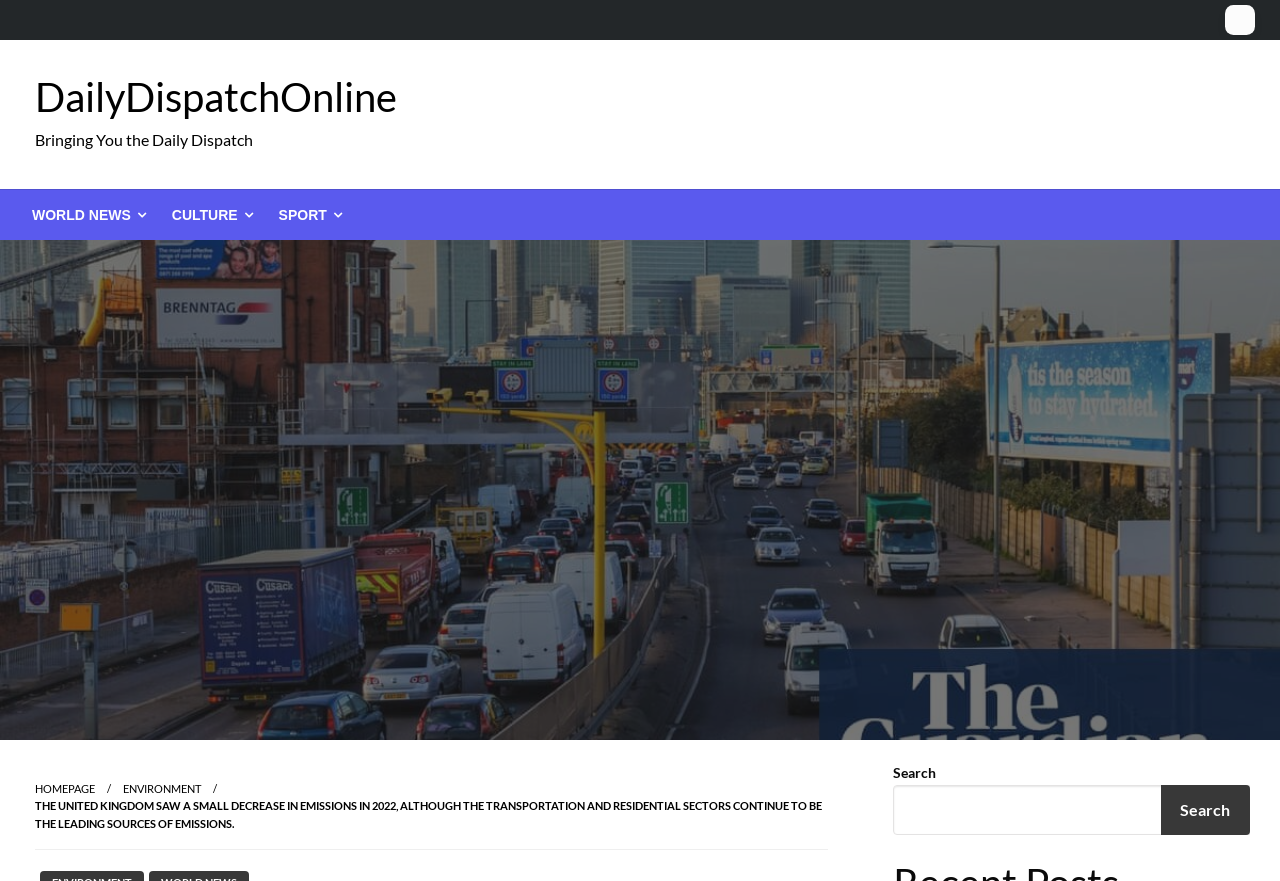Answer the question using only one word or a concise phrase: What are the top sources of emissions?

Transportation and residential sectors